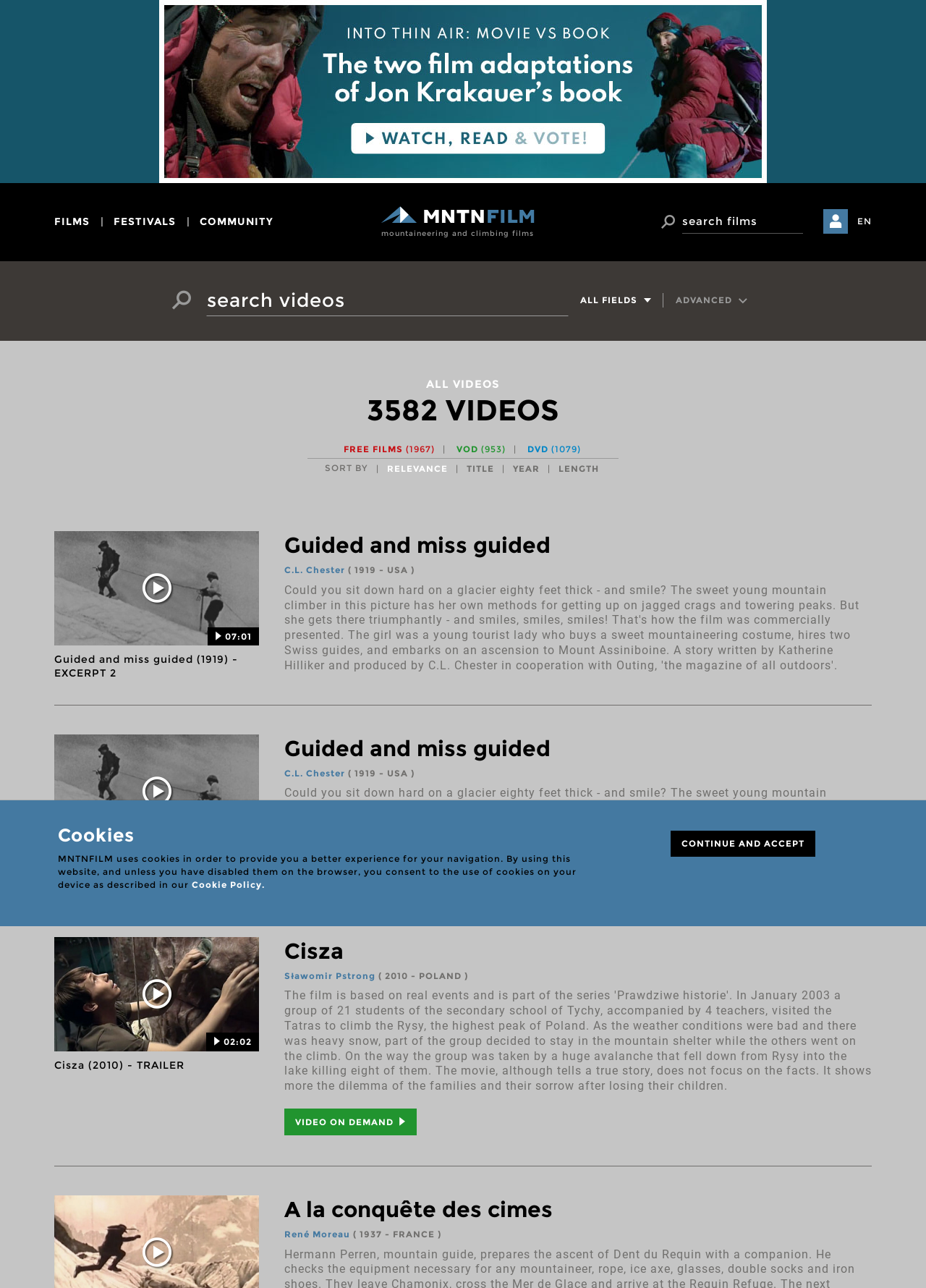Please locate the bounding box coordinates of the element that should be clicked to complete the given instruction: "Click on FILMS".

[0.059, 0.161, 0.112, 0.183]